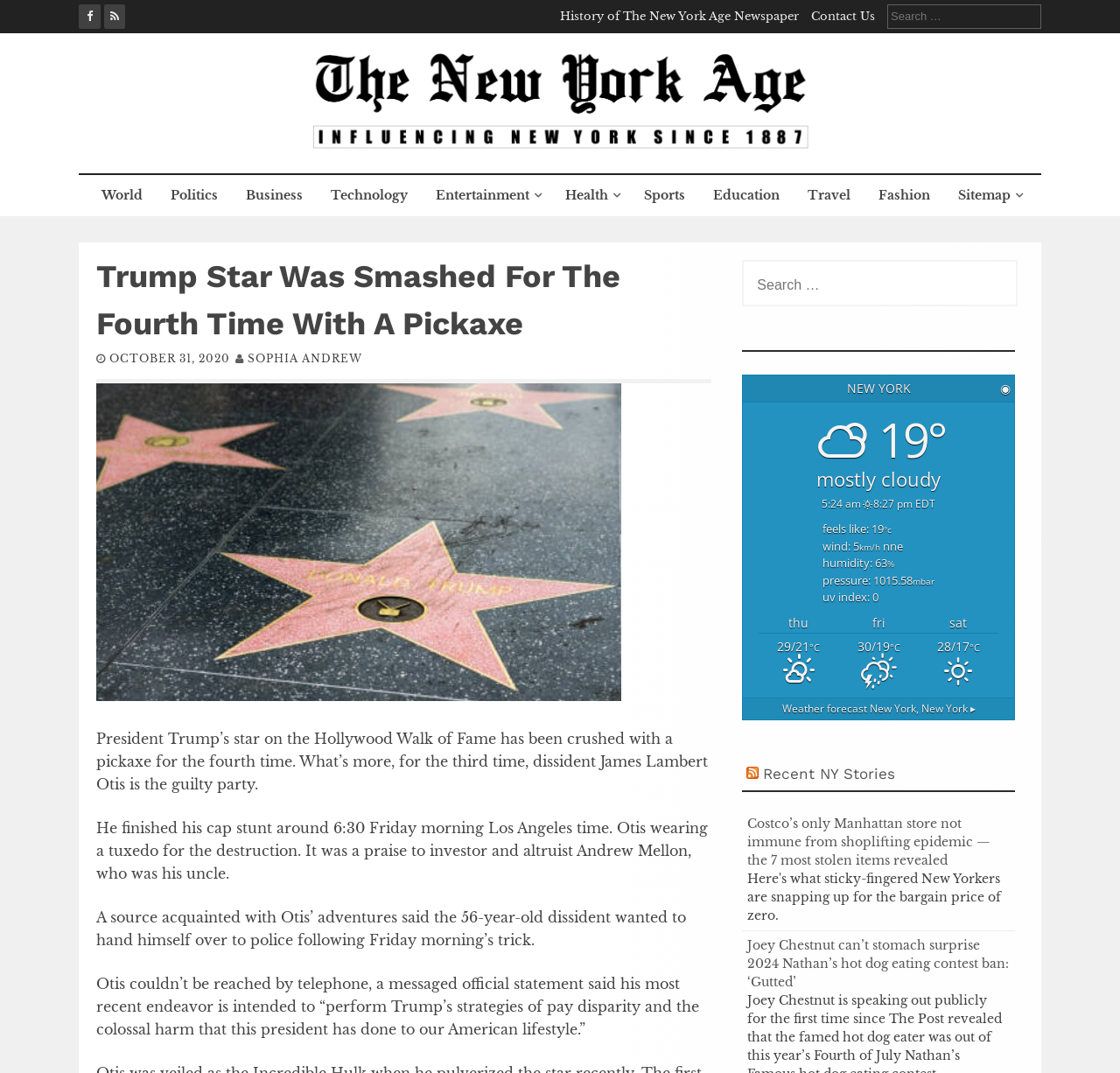Locate the bounding box coordinates of the region to be clicked to comply with the following instruction: "Go to the World news page". The coordinates must be four float numbers between 0 and 1, in the form [left, top, right, bottom].

[0.08, 0.163, 0.137, 0.201]